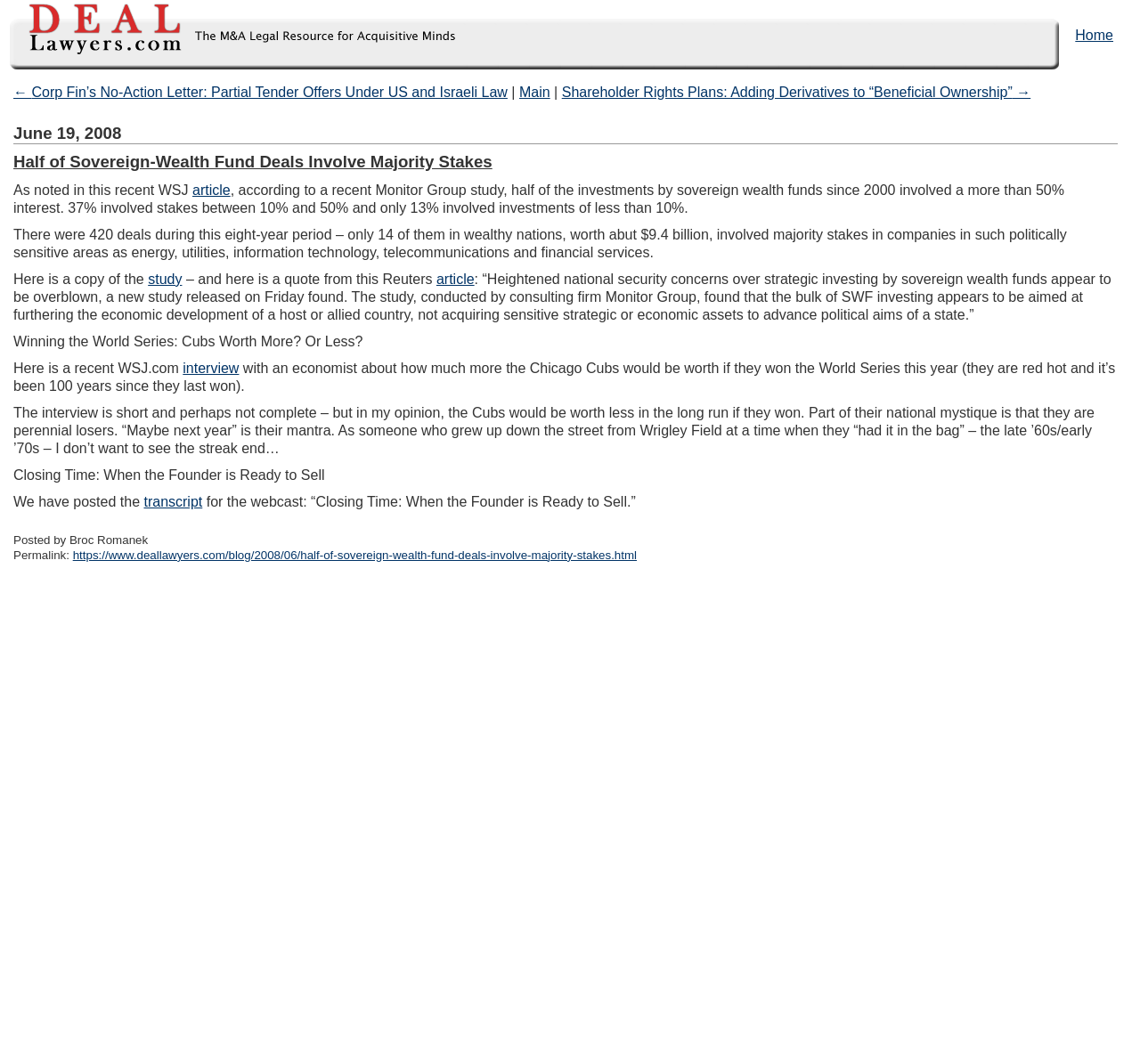Please identify the bounding box coordinates of the clickable region that I should interact with to perform the following instruction: "Click on the link to learn about face and body care". The coordinates should be expressed as four float numbers between 0 and 1, i.e., [left, top, right, bottom].

None